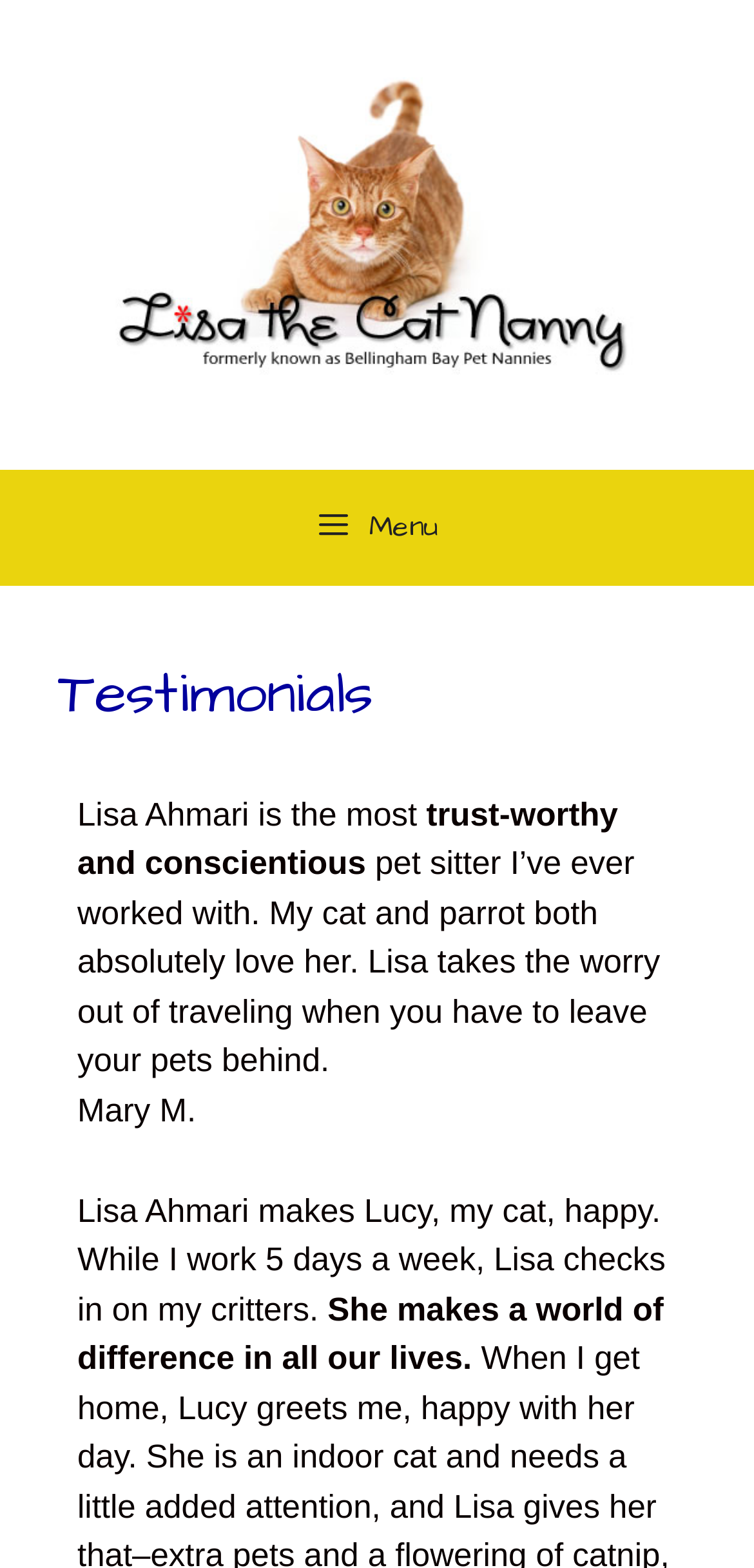What is the benefit of using Lisa Ahmari's pet-sitting services?
Please provide a detailed and comprehensive answer to the question.

According to the first testimonial, Lisa Ahmari's pet-sitting services take the worry out of traveling when you have to leave your pets behind, providing peace of mind for pet owners.